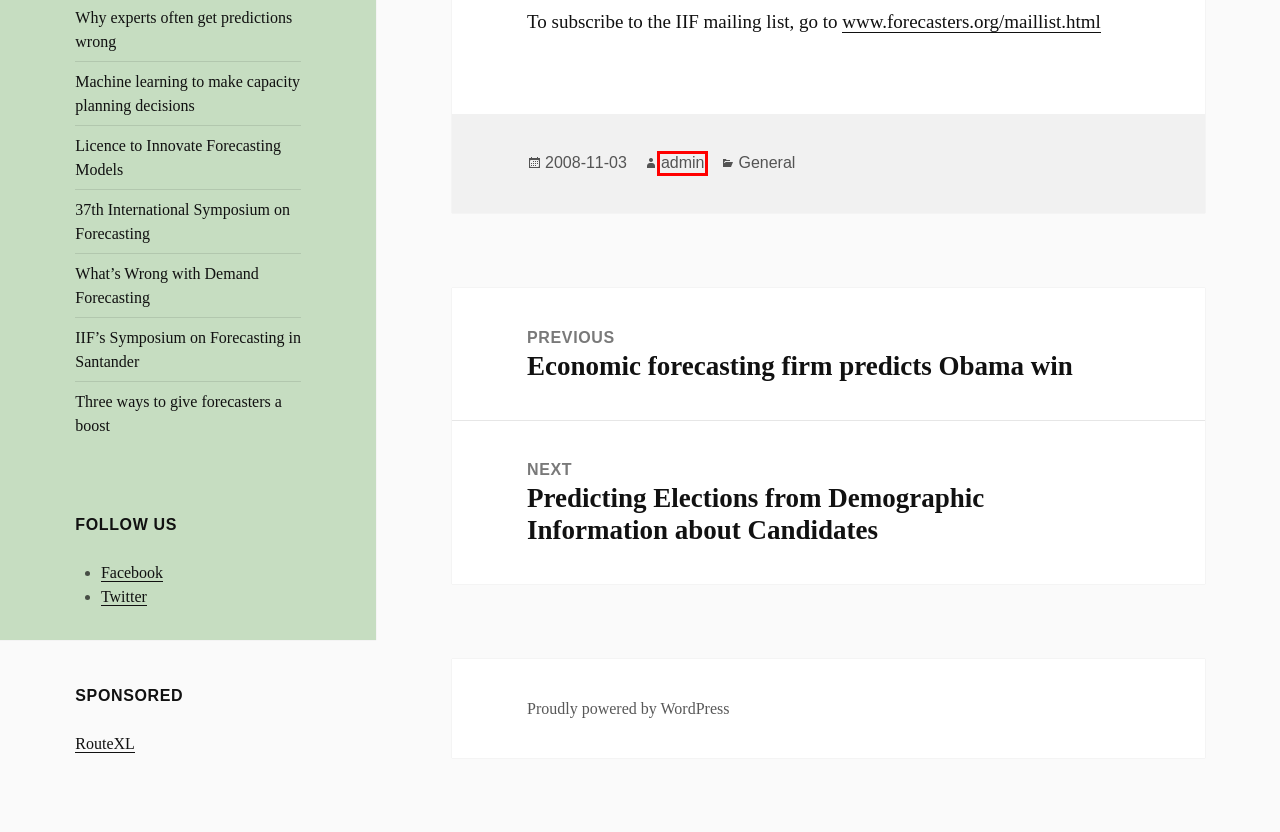Review the webpage screenshot and focus on the UI element within the red bounding box. Select the best-matching webpage description for the new webpage that follows after clicking the highlighted element. Here are the candidates:
A. Three ways to give forecasters a boost – Applied Forecasting
B. Machine learning to make capacity planning decisions – Applied Forecasting
C. General – Applied Forecasting
D. What’s Wrong with Demand Forecasting – Applied Forecasting
E. Licence to Innovate Forecasting Models – Applied Forecasting
F. admin – Applied Forecasting
G. Why experts often get predictions wrong – Applied Forecasting
H. Economic forecasting firm predicts Obama win – Applied Forecasting

F